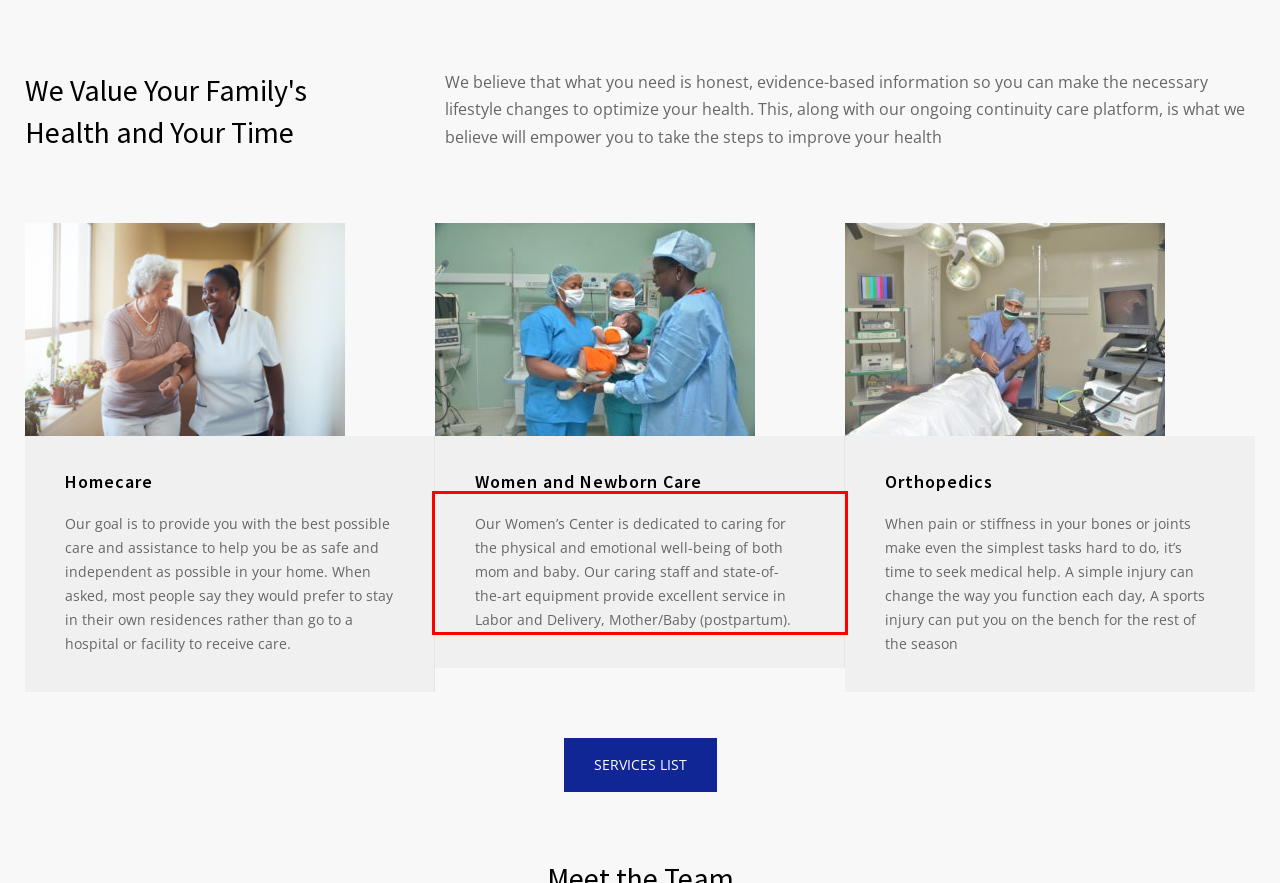Identify and extract the text within the red rectangle in the screenshot of the webpage.

Our Women’s Center is dedicated to caring for the physical and emotional well-being of both mom and baby. Our caring staff and state-of-the-art equipment provide excellent service in Labor and Delivery, Mother/Baby (postpartum).